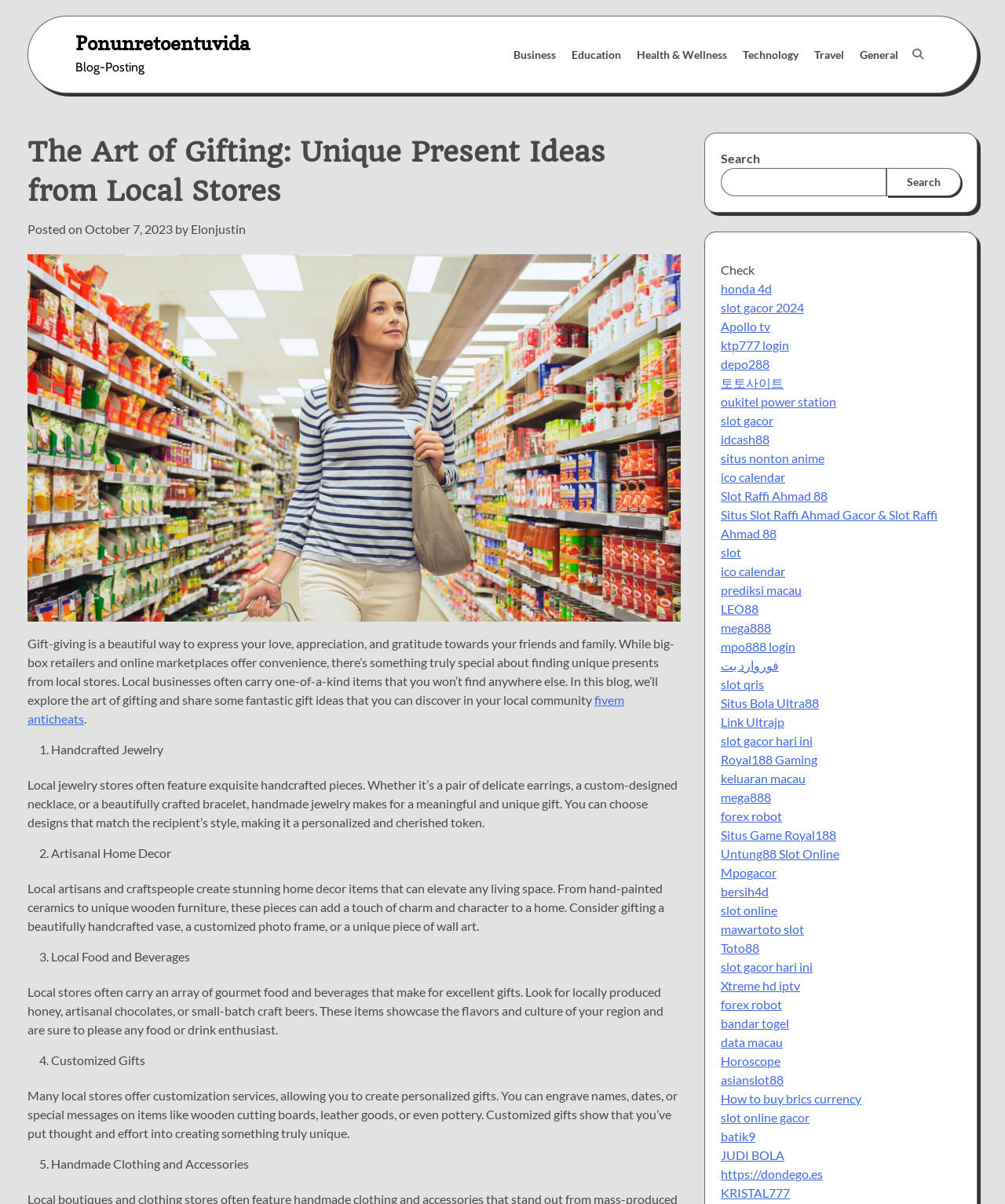Determine the bounding box for the described HTML element: "How to buy brics currency". Ensure the coordinates are four float numbers between 0 and 1 in the format [left, top, right, bottom].

[0.717, 0.906, 0.857, 0.919]